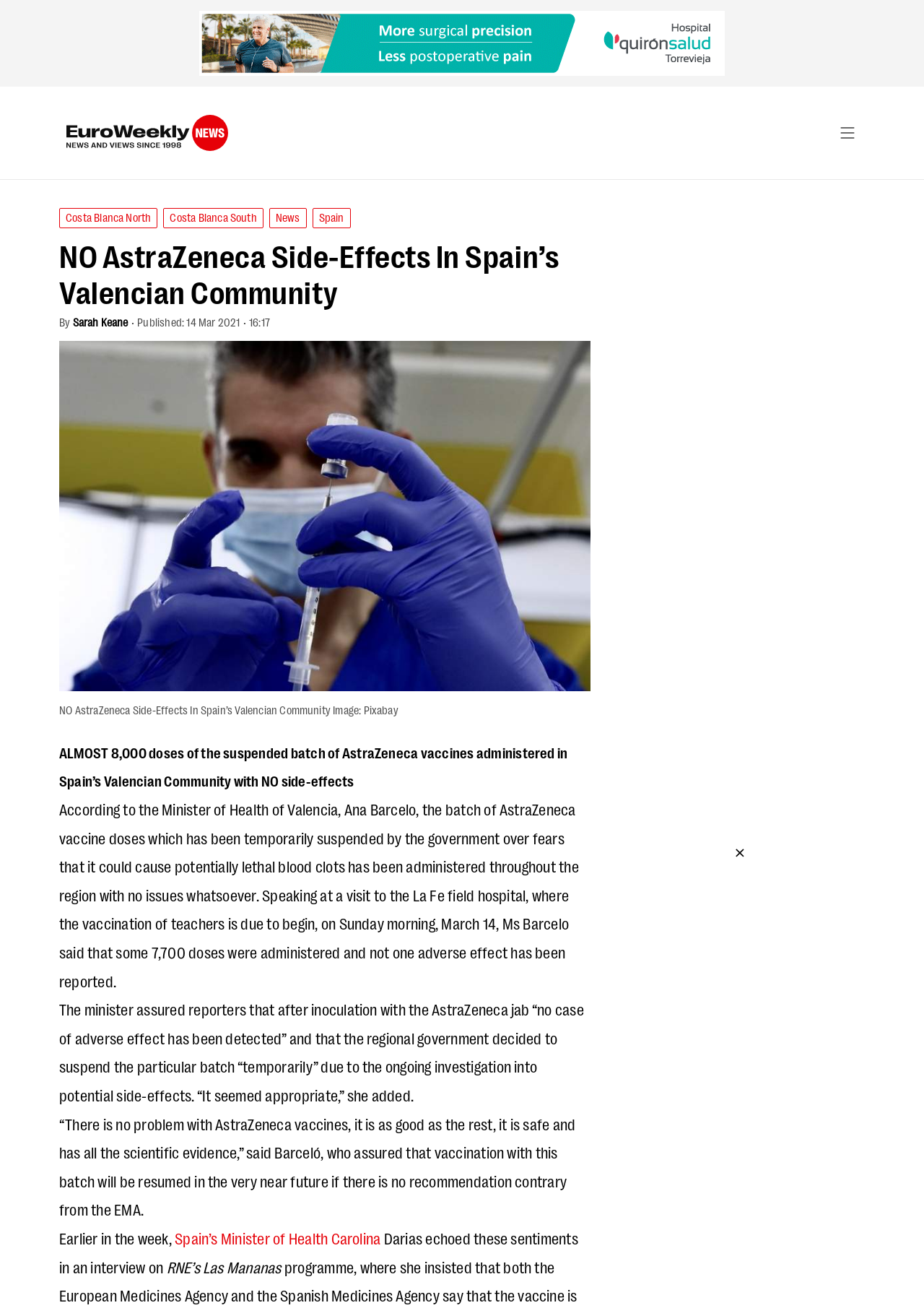Locate the primary heading on the webpage and return its text.

NO AstraZeneca Side-Effects In Spain’s Valencian Community